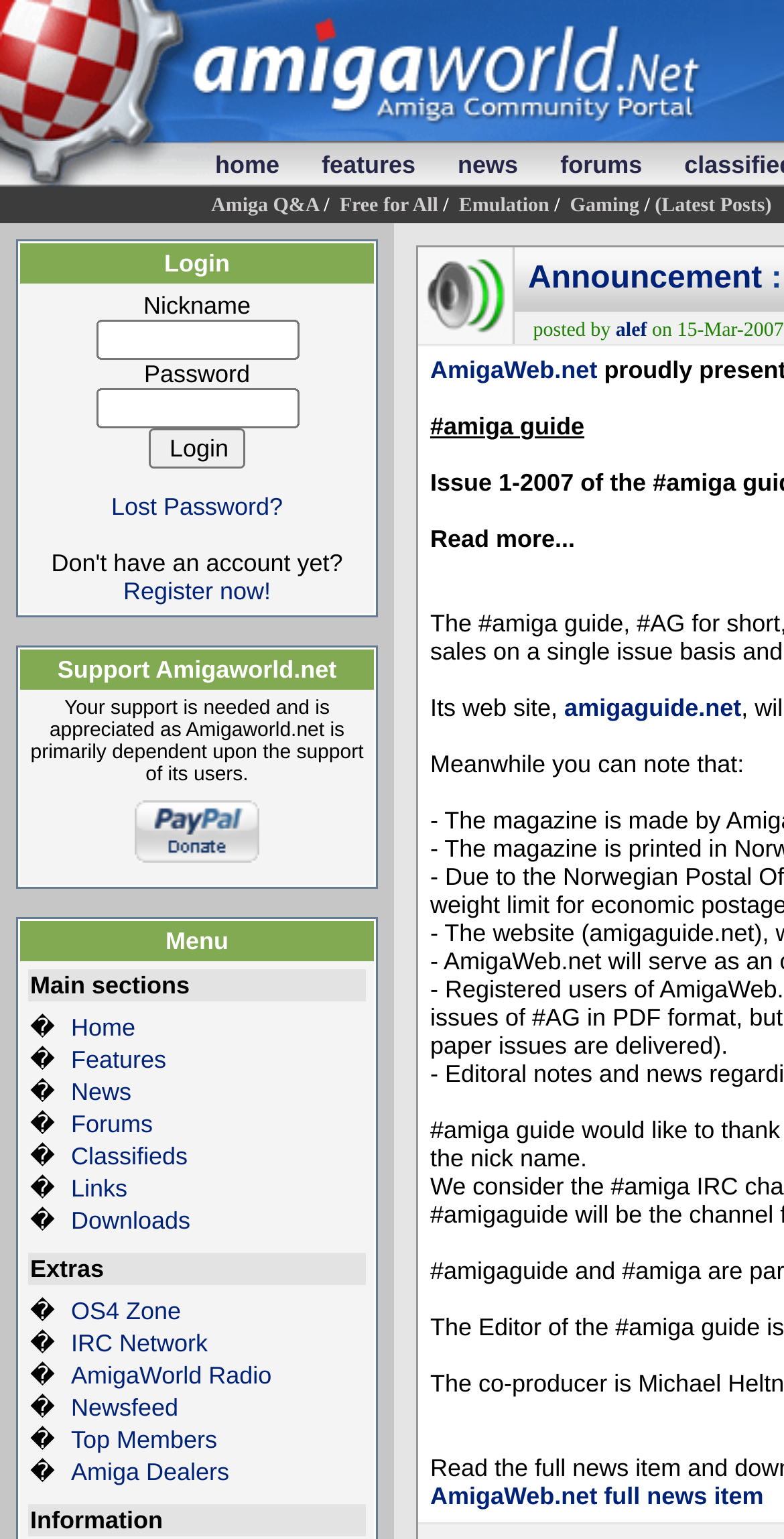What type of computer is the website focused on?
Based on the screenshot, respond with a single word or phrase.

Amiga